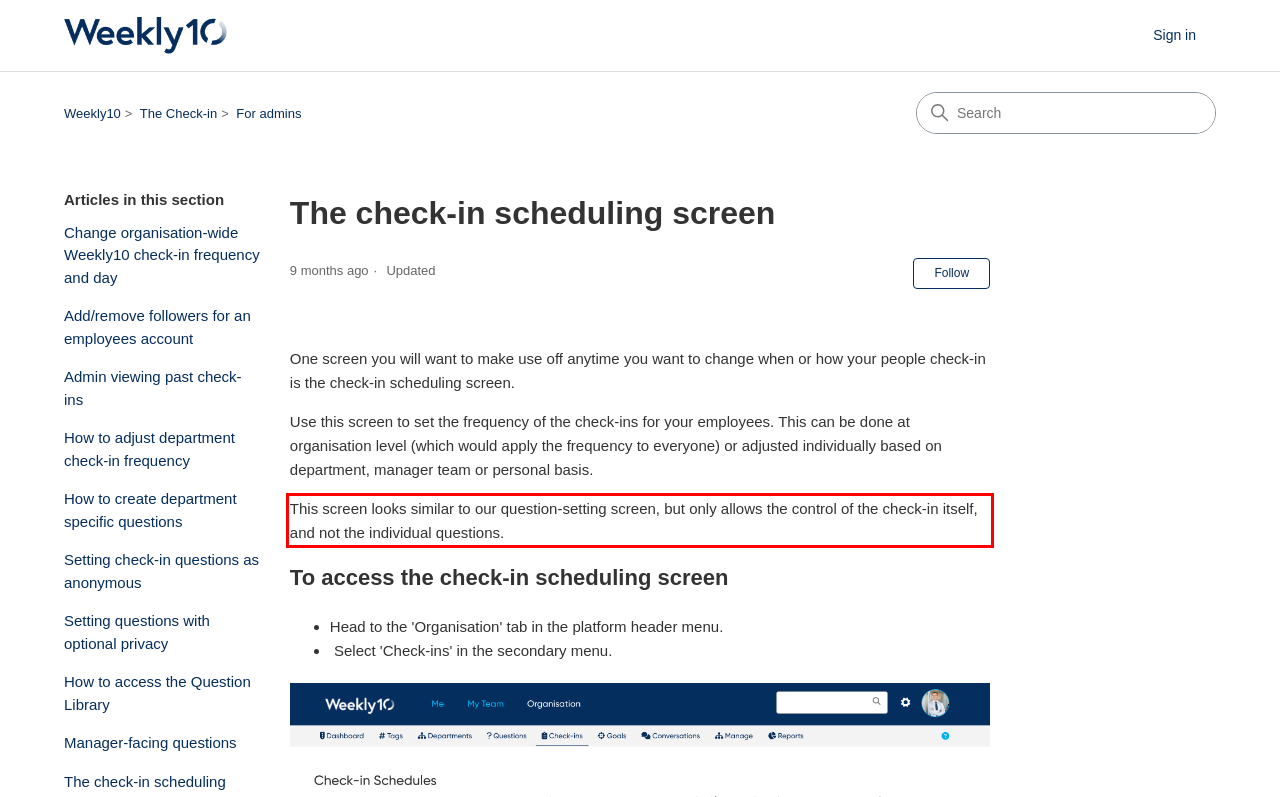Please examine the screenshot of the webpage and read the text present within the red rectangle bounding box.

This screen looks similar to our question-setting screen, but only allows the control of the check-in itself, and not the individual questions.